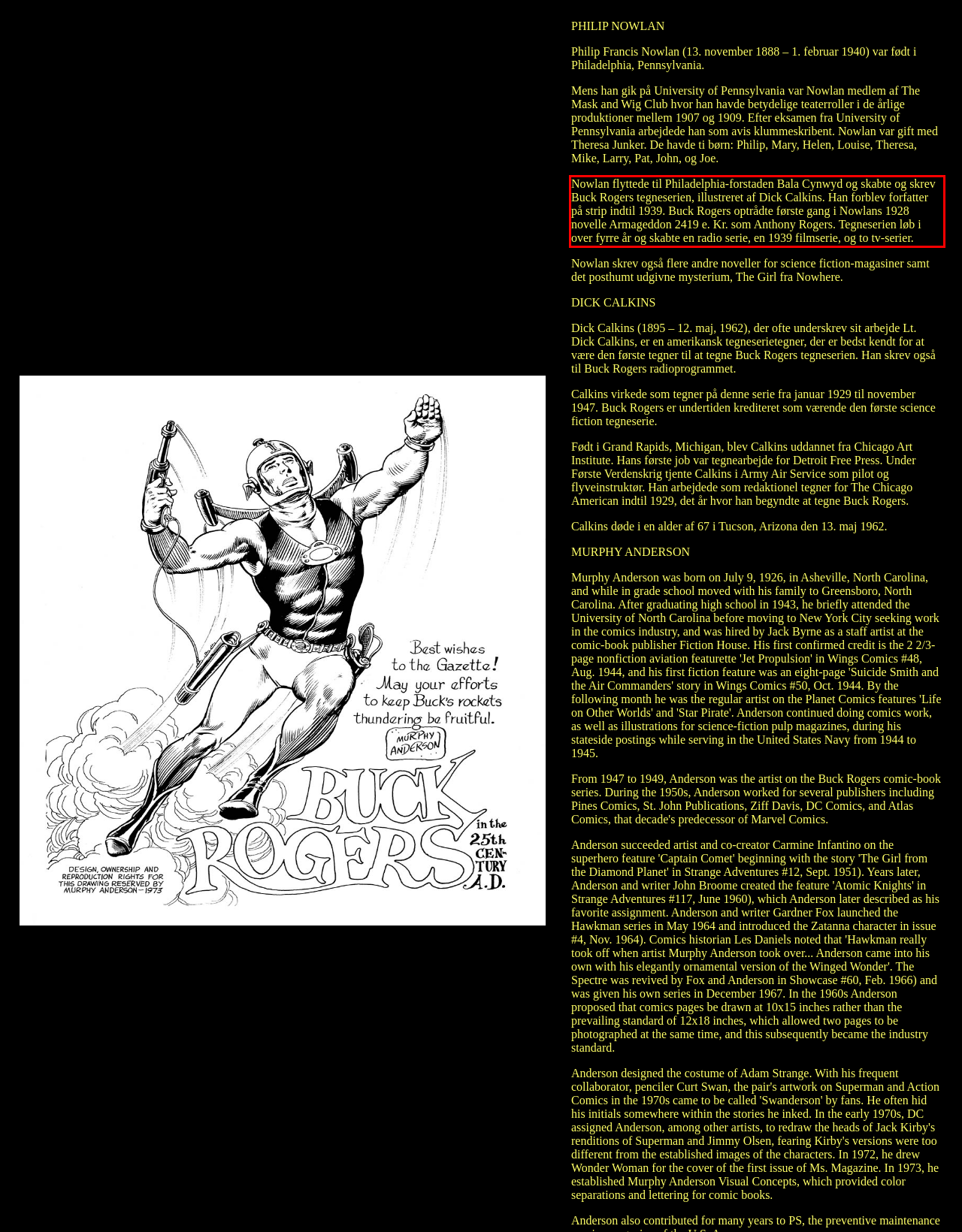Within the screenshot of a webpage, identify the red bounding box and perform OCR to capture the text content it contains.

Nowlan flyttede til Philadelphia-forstaden Bala Cynwyd og skabte og skrev Buck Rogers tegneserien, illustreret af Dick Calkins. Han forblev forfatter på strip indtil 1939. Buck Rogers optrådte første gang i Nowlans 1928 novelle Armageddon 2419 e. Kr. som Anthony Rogers. Tegneserien løb i over fyrre år og skabte en radio serie, en 1939 filmserie, og to tv-serier.